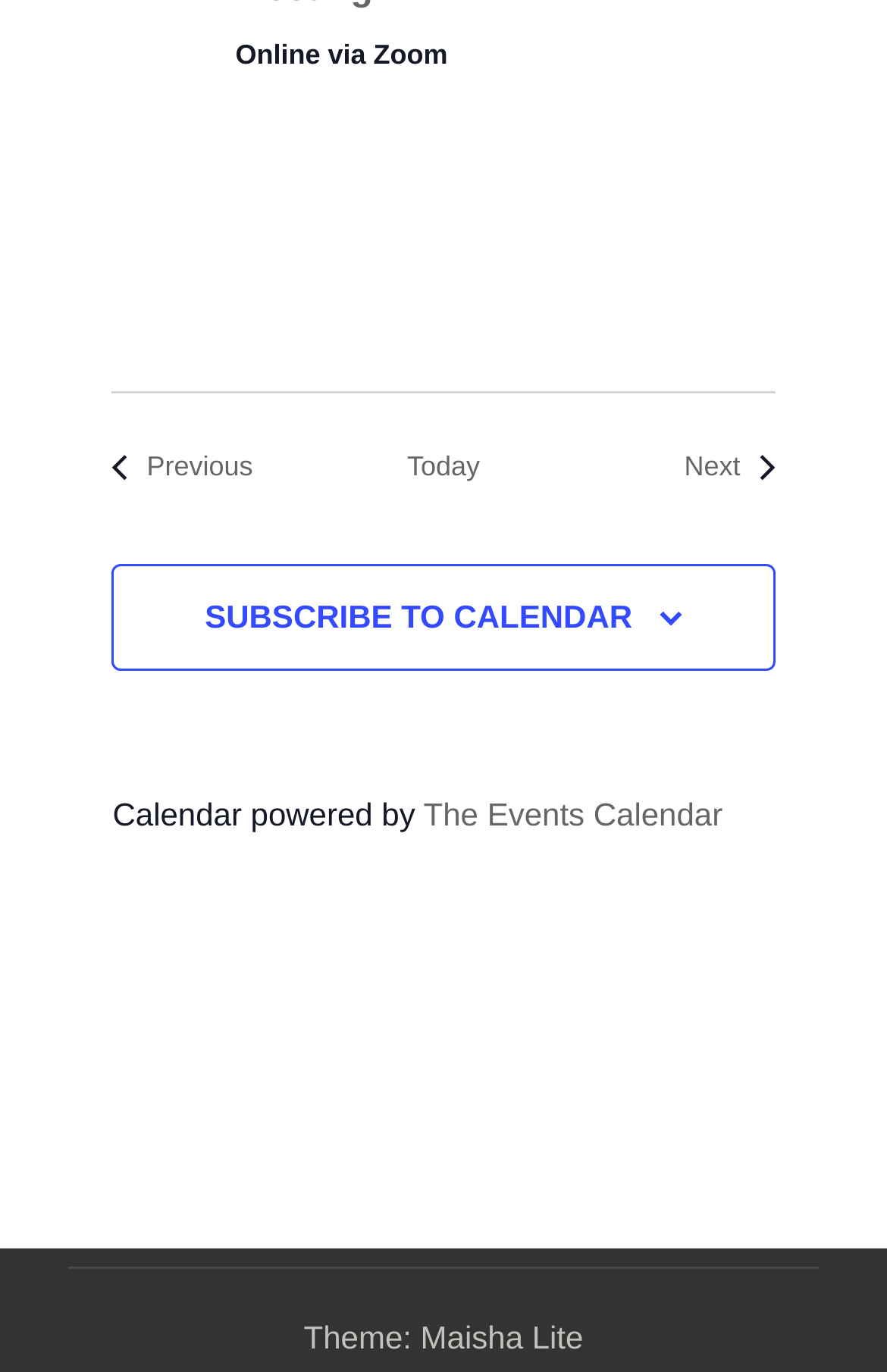Respond with a single word or phrase for the following question: 
What is the calendar powered by?

The Events Calendar